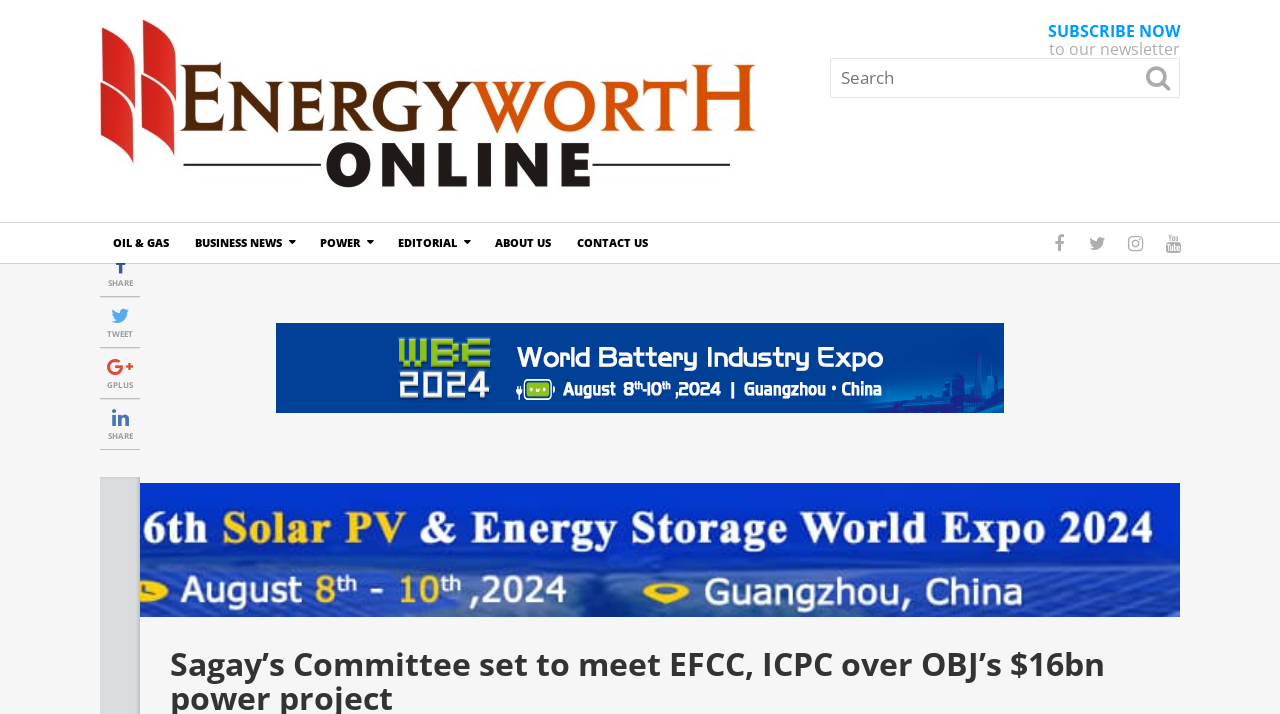Pinpoint the bounding box coordinates of the clickable element needed to complete the instruction: "Search for something". The coordinates should be provided as four float numbers between 0 and 1: [left, top, right, bottom].

[0.648, 0.081, 0.922, 0.138]